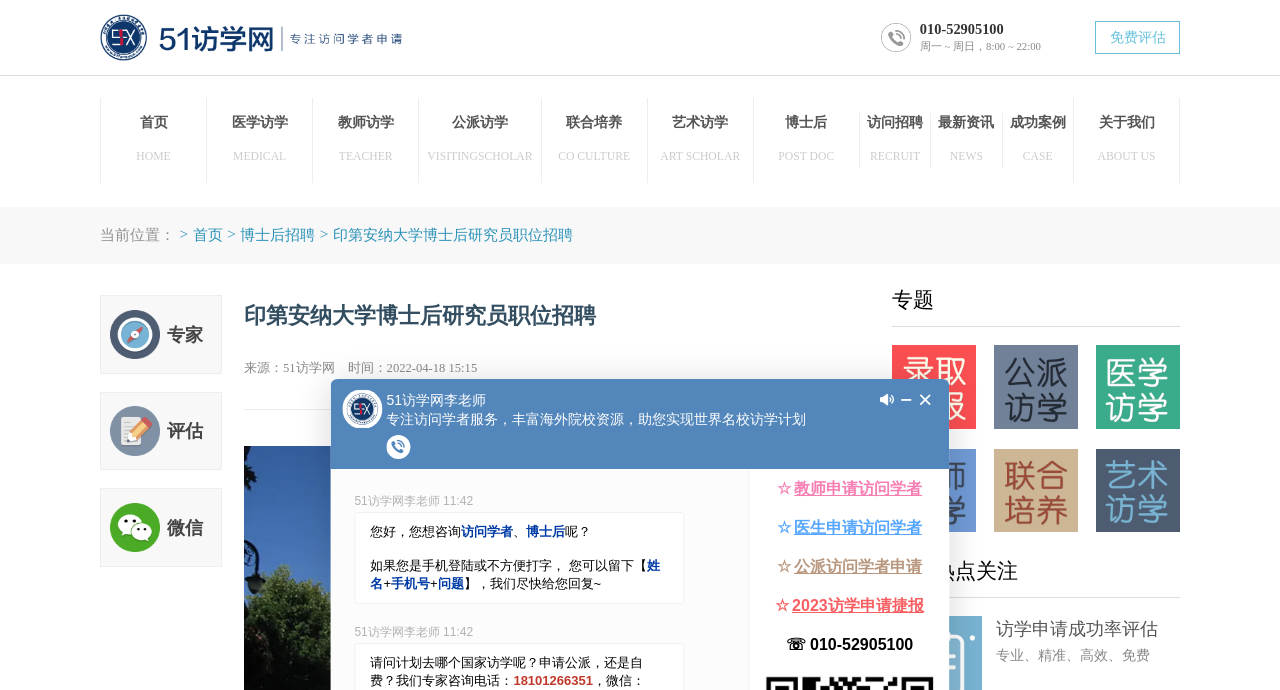Summarize the contents and layout of the webpage in detail.

This webpage is about a job posting for a postdoctoral research position at Indiana University School of Medicine. At the top left corner, there is a logo of "51访学网" (51 Visiting Scholars Net) and another image beside it. Below these images, there is a row of navigation links, including "首页 HOME", "医学访学 MEDICAL", "教师访学 TEACHER", and others.

On the right side of the navigation links, there is a contact information section, displaying a phone number "010-52905100" and available hours "周一 ~ 周日，8:00 ~ 22:00". 

Below the navigation links, there is a breadcrumb trail showing the current location, with links to "首页" and "博士后招聘". The main title of the page "印第安纳大学博士后研究员职位招聘" is displayed prominently.

On the left side of the page, there are three links with icons, labeled "专家", "评估", and "微信". Below these links, there is a heading with the same title as the page, followed by a paragraph of text describing the job posting, including the source and time of the posting.

On the right side of the page, there is a section labeled "专题" with four links, each with an image. Below this section, there is a heading "访学热点关注" (Visiting Scholars Hotspot Focus).